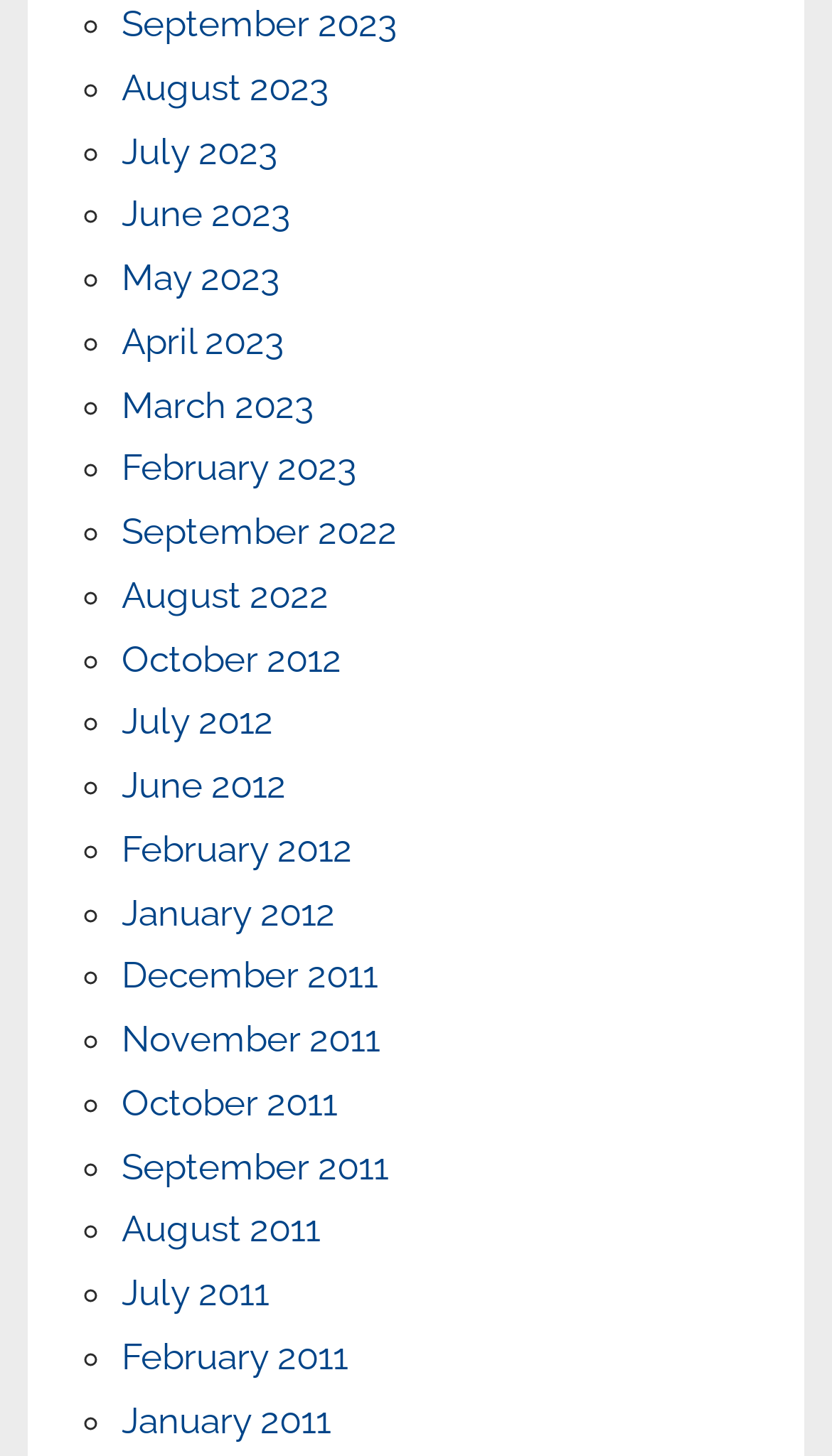Answer this question in one word or a short phrase: How many list markers are on this webpage?

37